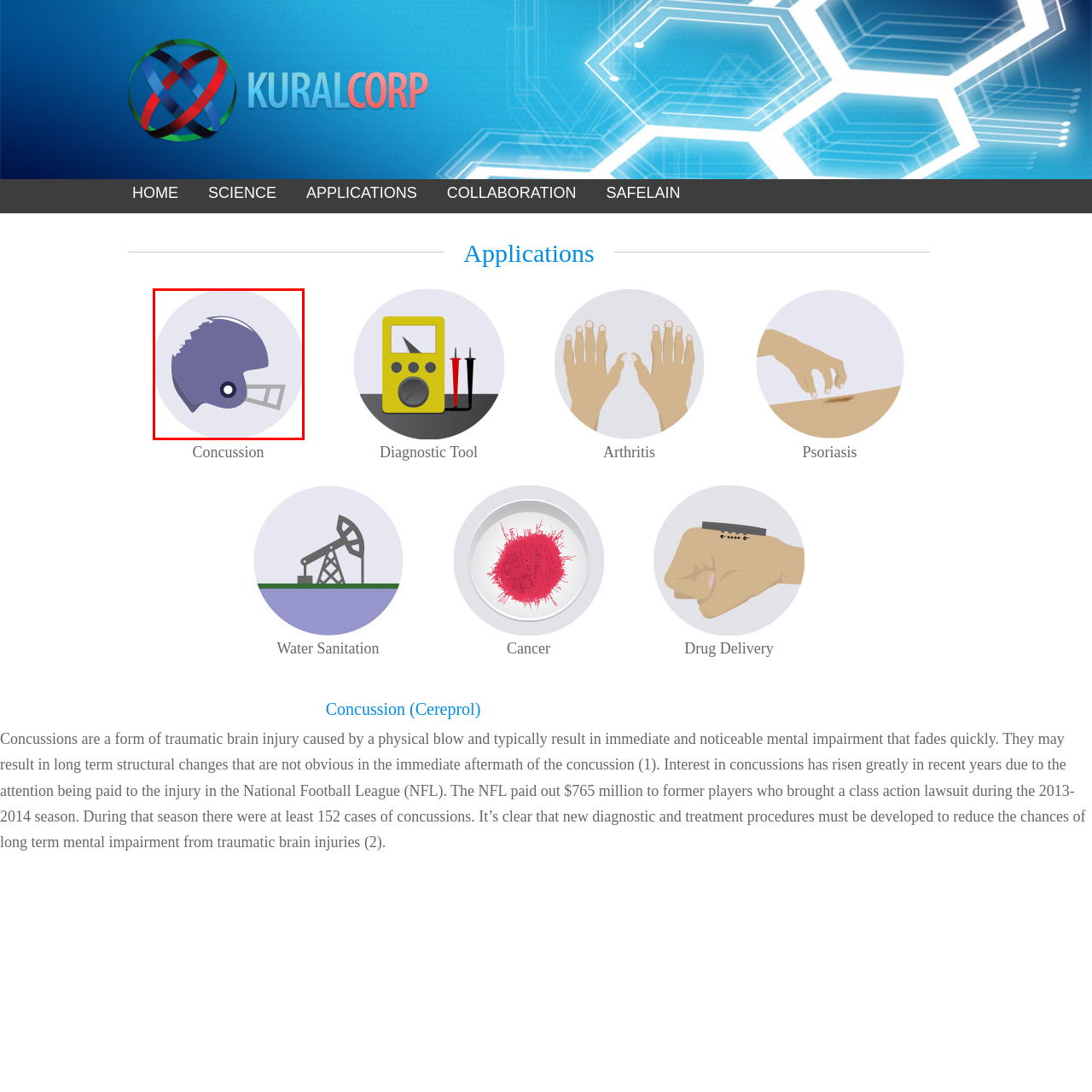Give an in-depth explanation of the image captured within the red boundary.

The image features a stylized purple football helmet, prominently displaying a noticeable crack in its design. This illustration serves as a visual representation related to concussions, which are a significant concern in contact sports like football. The helmet symbolizes the risks athletes face, as concussions are a common form of traumatic brain injury resulting from impacts typical in this sport. The surrounding design includes a simple, light-colored background that enhances the helmet's visibility and draws attention to its importance in discussions surrounding player safety and health.